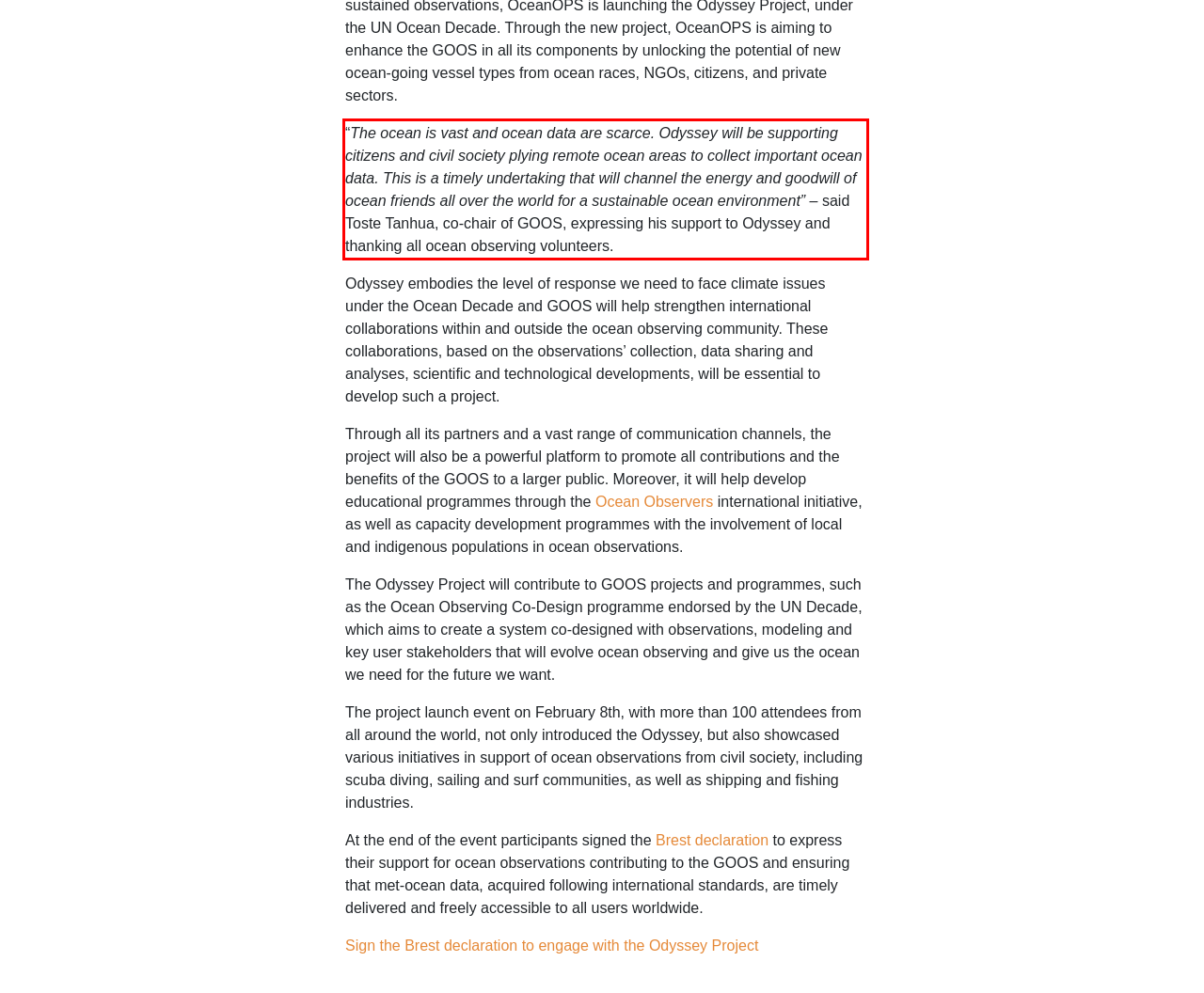Analyze the screenshot of the webpage that features a red bounding box and recognize the text content enclosed within this red bounding box.

“The ocean is vast and ocean data are scarce. Odyssey will be supporting citizens and civil society plying remote ocean areas to collect important ocean data. This is a timely undertaking that will channel the energy and goodwill of ocean friends all over the world for a sustainable ocean environment” – said Toste Tanhua, co-chair of GOOS, expressing his support to Odyssey and thanking all ocean observing volunteers.